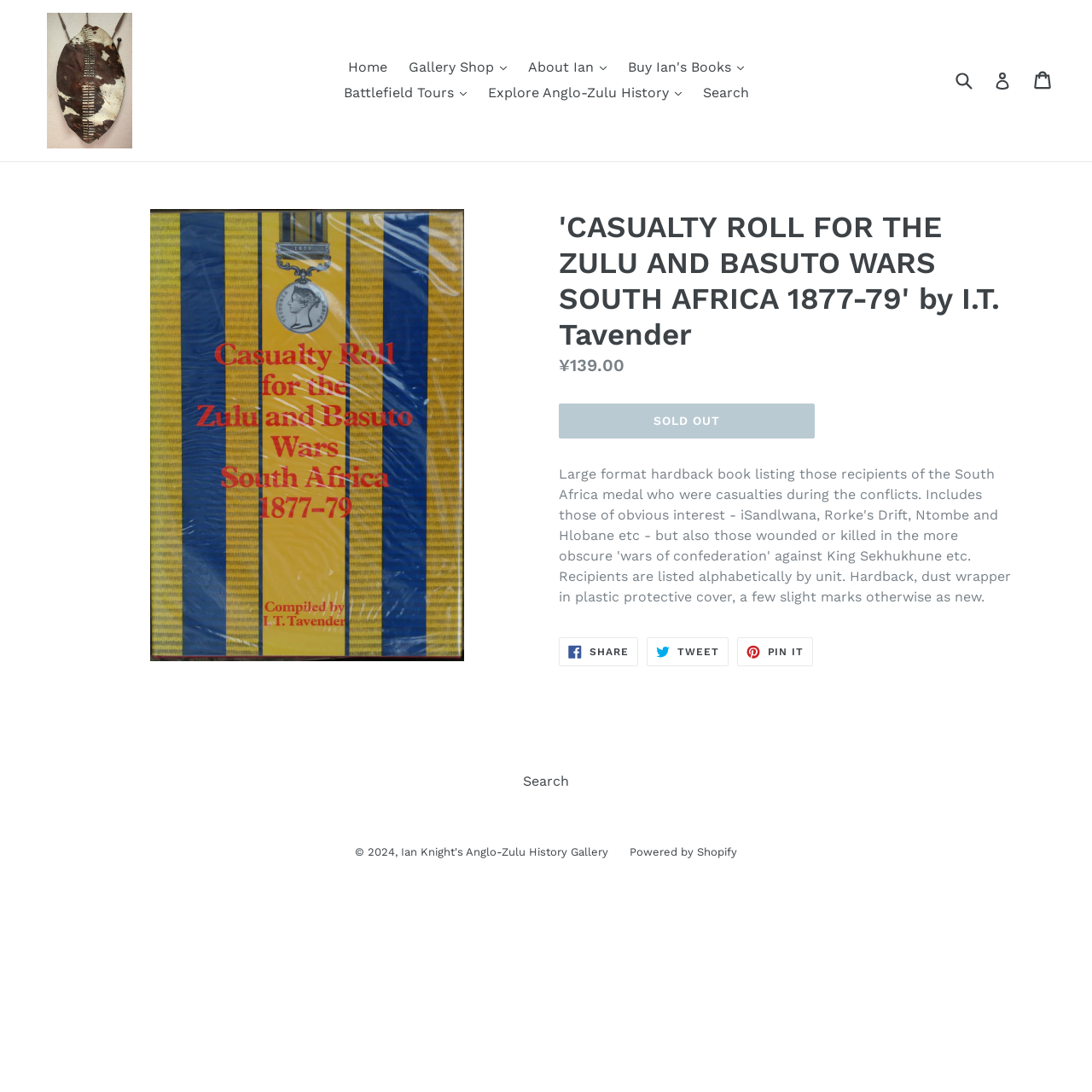Identify the bounding box for the described UI element. Provide the coordinates in (top-left x, top-left y, bottom-right x, bottom-right y) format with values ranging from 0 to 1: Cart Cart

[0.947, 0.056, 0.965, 0.092]